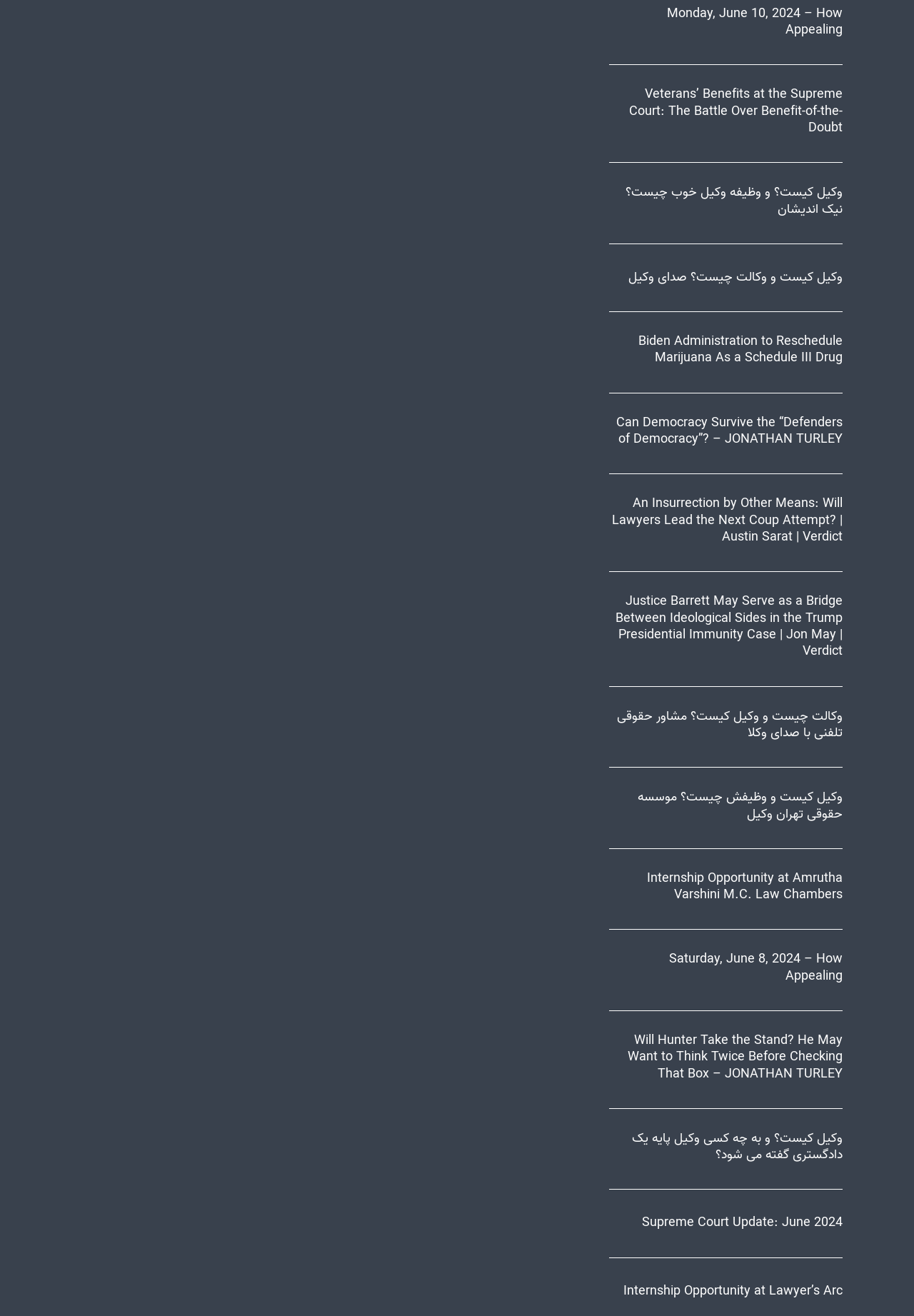Kindly determine the bounding box coordinates of the area that needs to be clicked to fulfill this instruction: "View Monday, June 10, 2024 news".

[0.667, 0.004, 0.922, 0.03]